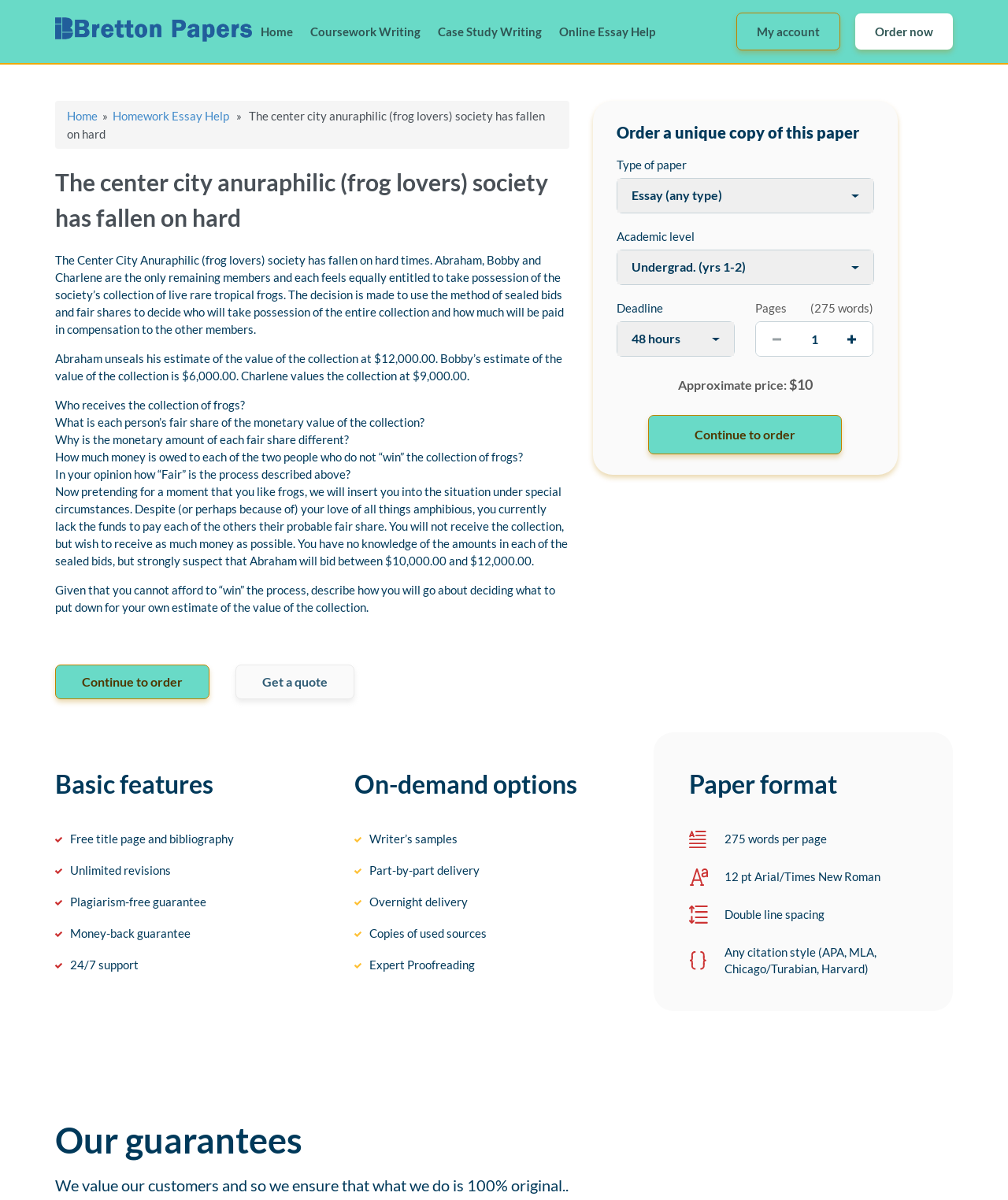Produce a meticulous description of the webpage.

This webpage appears to be a custom essay writing service, specifically a page for ordering a paper on a unique topic. At the top, there is a header section with a logo and a navigation menu consisting of seven links: "Home", "Coursework Writing", "Case Study Writing", "Online Essay Help", "My account", and "Order now". Below the header, there is a brief description of the topic, which is about a fictional scenario involving a frog lovers' society and a decision-making process.

The main content of the page is divided into two sections. The left section contains a series of questions and prompts related to the topic, with six static text elements and a link to "Continue to order" at the bottom. The right section is a form for ordering a custom paper, with various fields and options to select, including type of paper, academic level, deadline, pages, and approximate price. There are also several buttons and links, such as "Get a quote", "Increase", and "Decrease", to facilitate the ordering process.

Below the form, there are three sections: "Basic features", "On-demand options", and "Paper format", which list various services and options provided by the essay writing service. Finally, at the bottom of the page, there is a section titled "Our guarantees" with a brief statement about the service's commitment to originality and customer satisfaction.